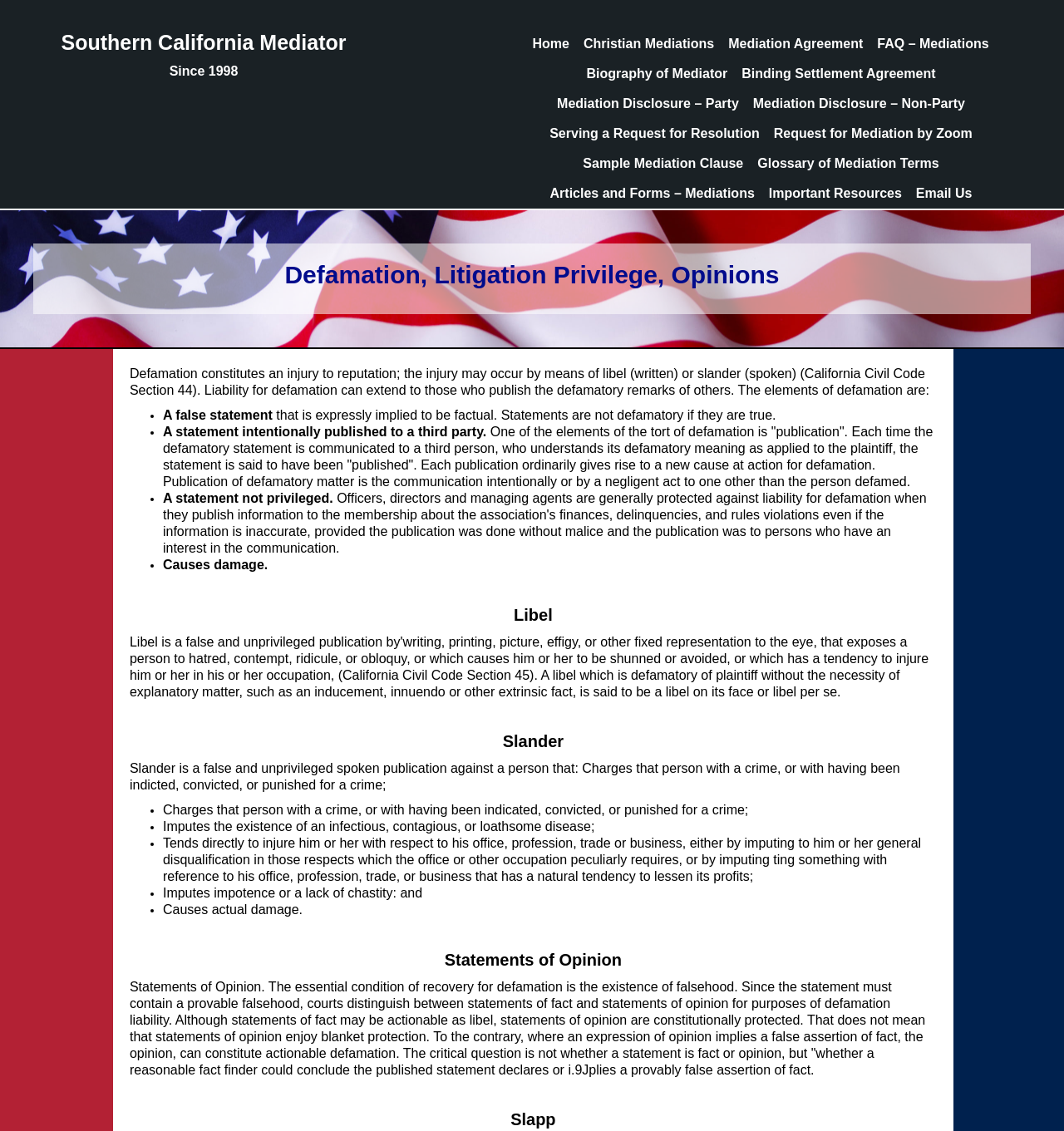Determine the bounding box coordinates for the clickable element to execute this instruction: "Learn about Libel". Provide the coordinates as four float numbers between 0 and 1, i.e., [left, top, right, bottom].

[0.483, 0.535, 0.519, 0.551]